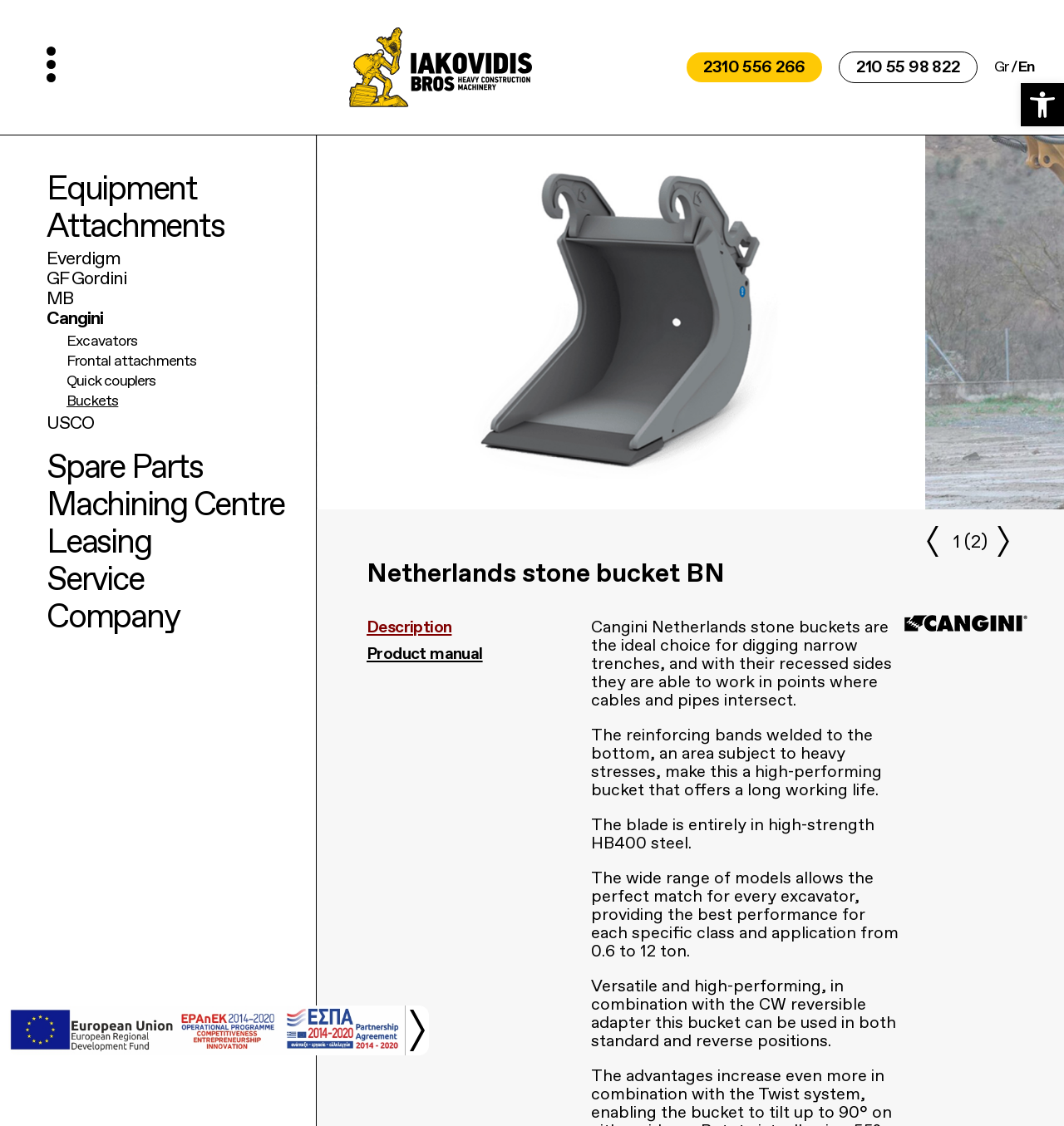Elaborate on the different components and information displayed on the webpage.

This webpage is about Cangini Netherlands stone buckets, specifically the BN model. At the top right corner, there is a toolbar with an accessibility tools link and an image. Below it, there are several links to different language options, including Espa, and an arrow image.

On the left side, there is a menu with links to various categories, including attachments, excavators, frontal attachments, quick couplers, buckets, and more. Below the menu, there is a section with links to the company's information, such as spare parts, machining center, leasing, service, and company details.

In the main content area, there is a large product image at the top, followed by a heading that reads "Netherlands stone bucket BN". Below the heading, there is a tab list with two tabs: "Description" and "Product manual". The "Description" tab is currently selected and displays a detailed product description, highlighting the features and benefits of the Cangini Netherlands stone buckets.

The product description is divided into four paragraphs, each describing a specific aspect of the product, including its ideal use for digging narrow trenches, its high-performance features, and its versatility. There is also an image of the Cangini logo below the product description.

At the bottom right corner, there are navigation buttons to move to the next or previous slide, and a language selection option with links to Greek and English.